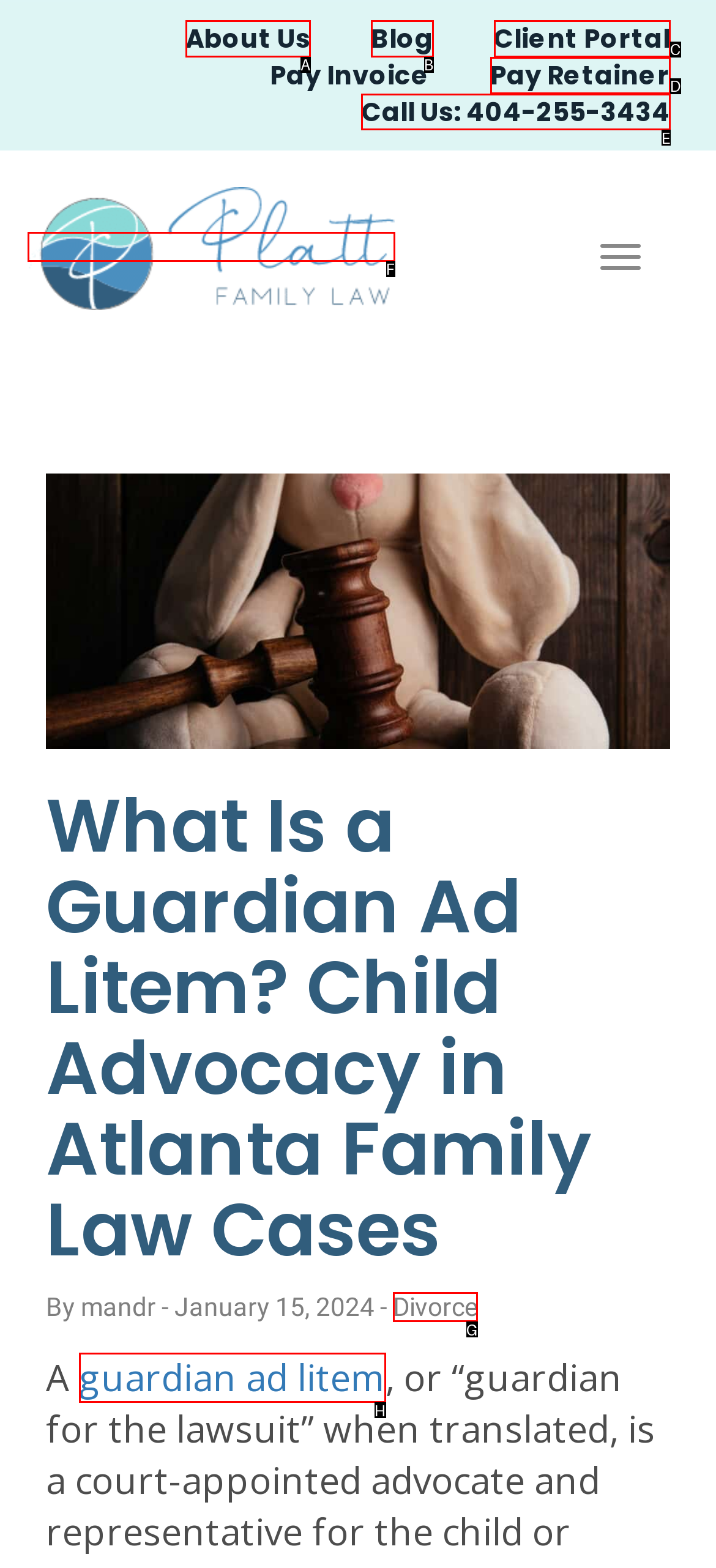Point out the letter of the HTML element you should click on to execute the task: Click the 'Call Us: 404-255-3434' link
Reply with the letter from the given options.

E